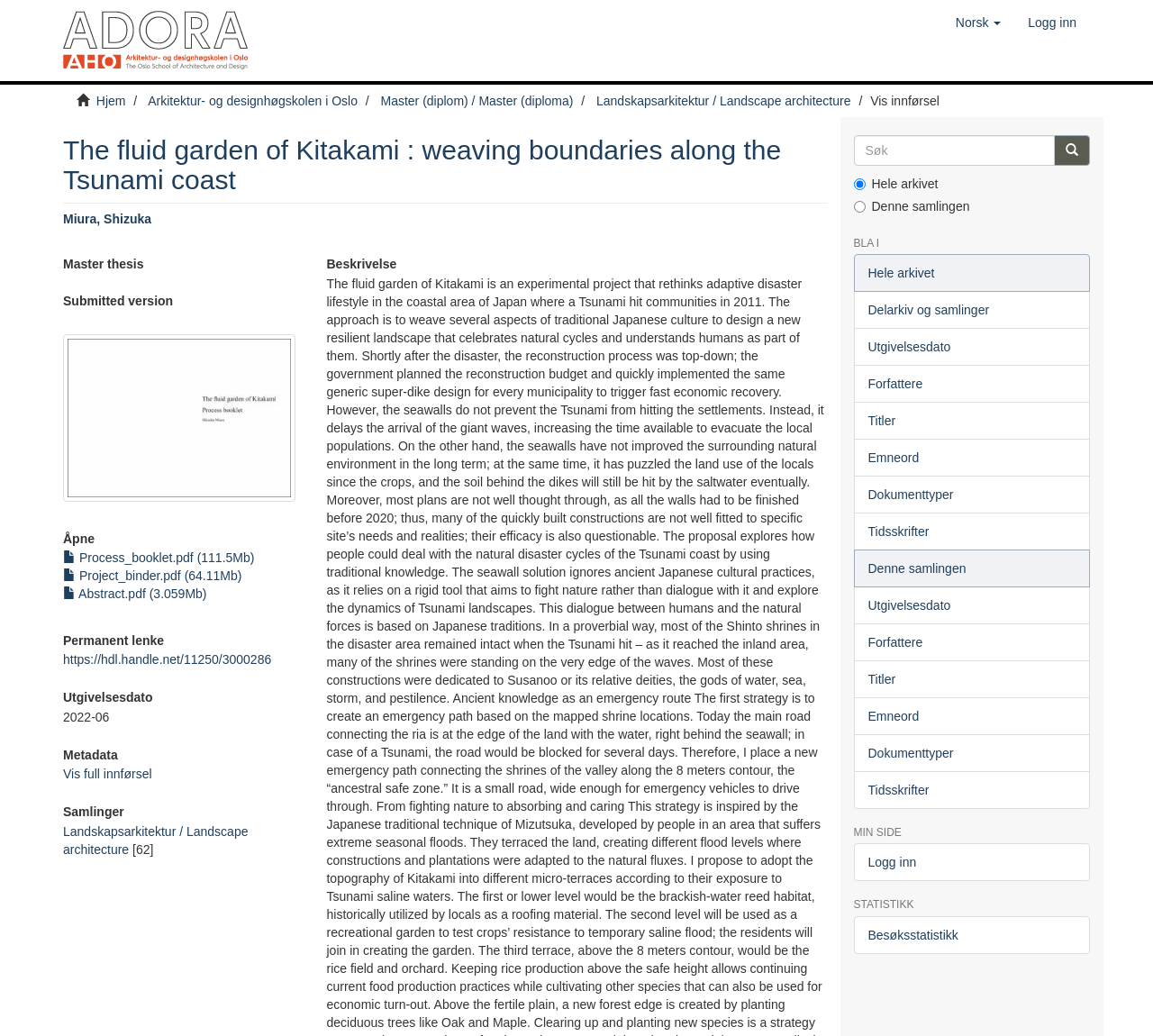Locate the bounding box coordinates of the clickable region to complete the following instruction: "View the 'Master thesis' details."

[0.055, 0.249, 0.26, 0.262]